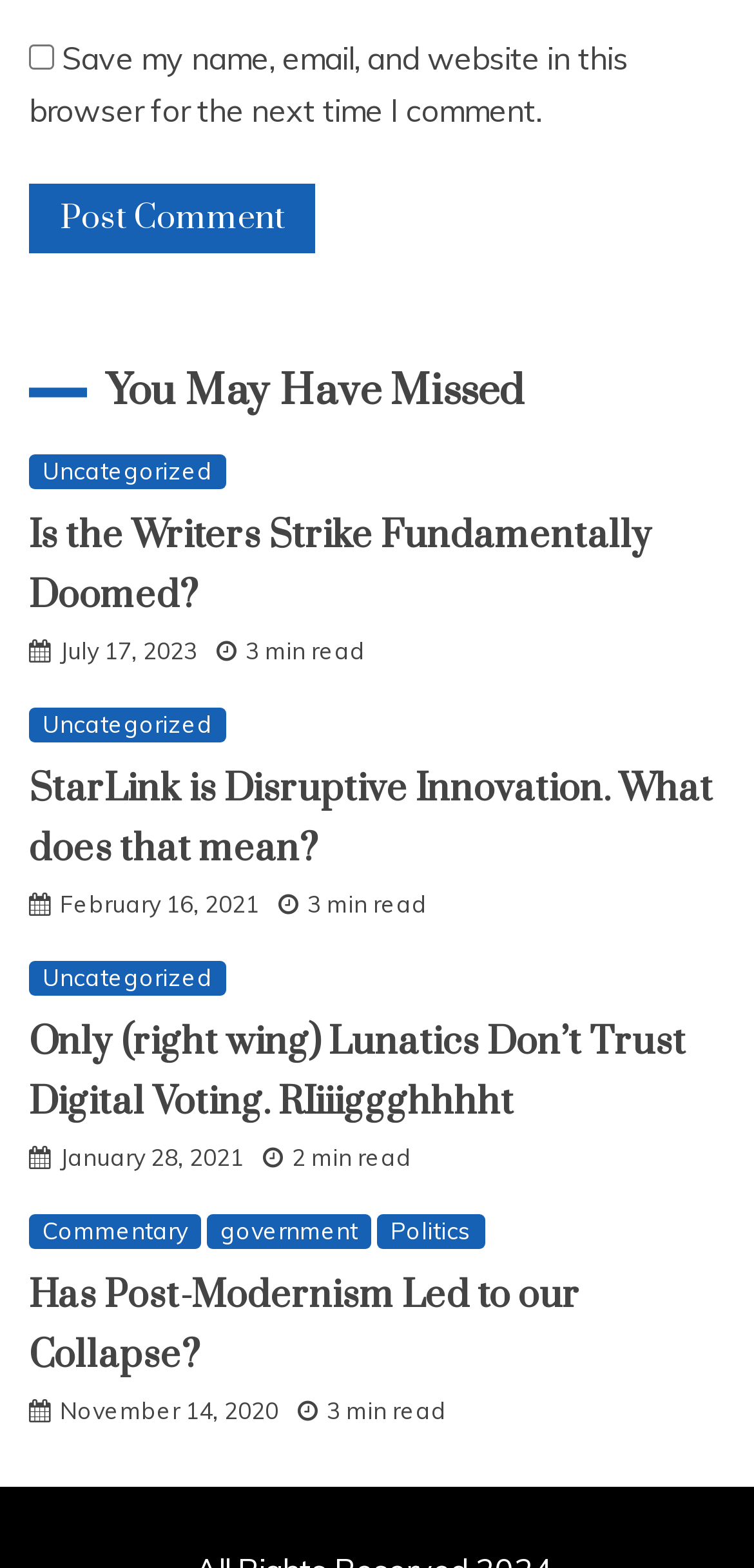How many tags are associated with the last article?
Please provide an in-depth and detailed response to the question.

I counted the number of links next to the last article title, 'Has Post-Modernism Led to our Collapse?', and there are 3 of them: 'Commentary', 'government', and 'Politics'.